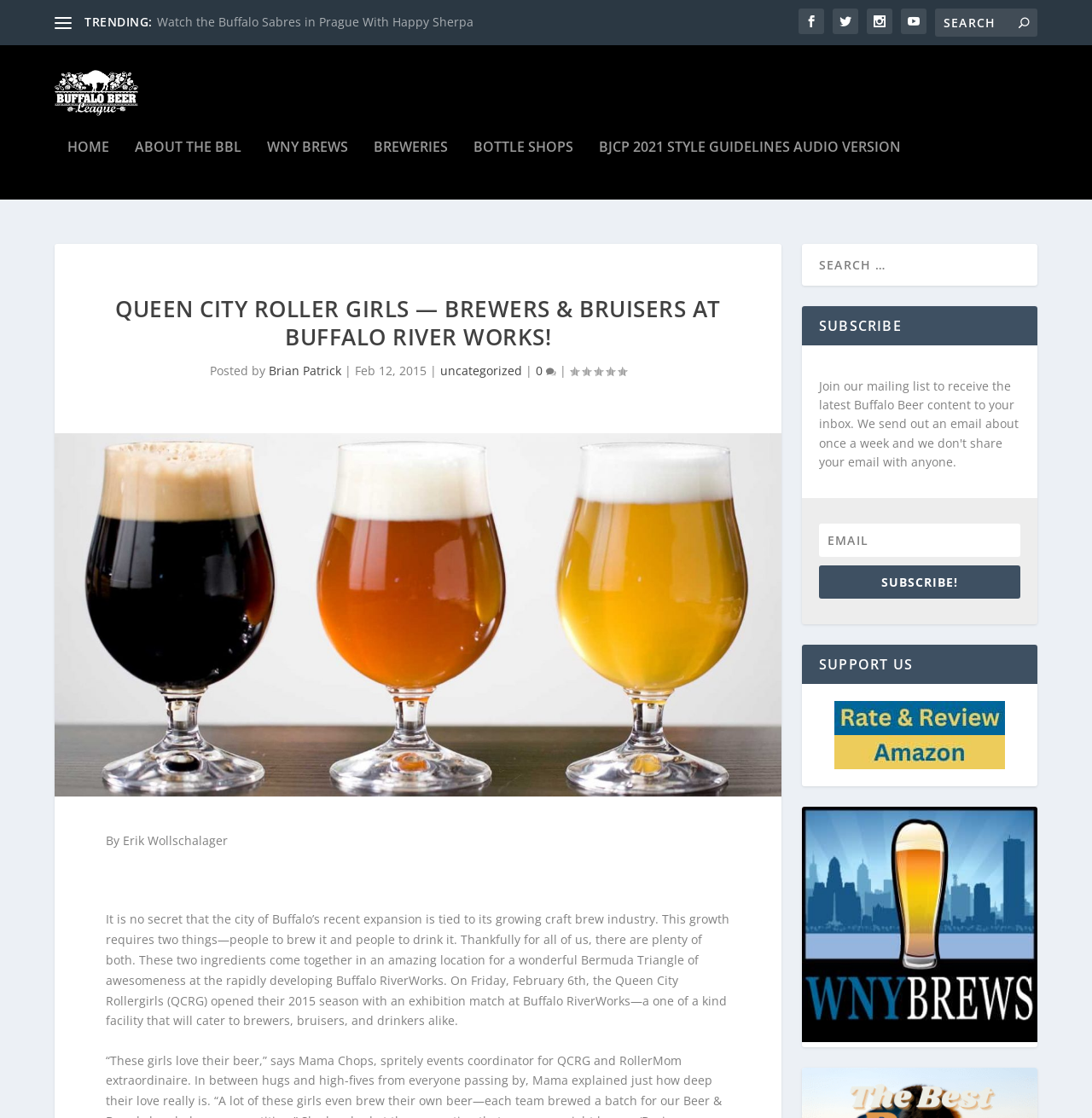Determine the bounding box coordinates for the area that needs to be clicked to fulfill this task: "Read the article by Erik Wollschalager". The coordinates must be given as four float numbers between 0 and 1, i.e., [left, top, right, bottom].

[0.097, 0.735, 0.209, 0.749]